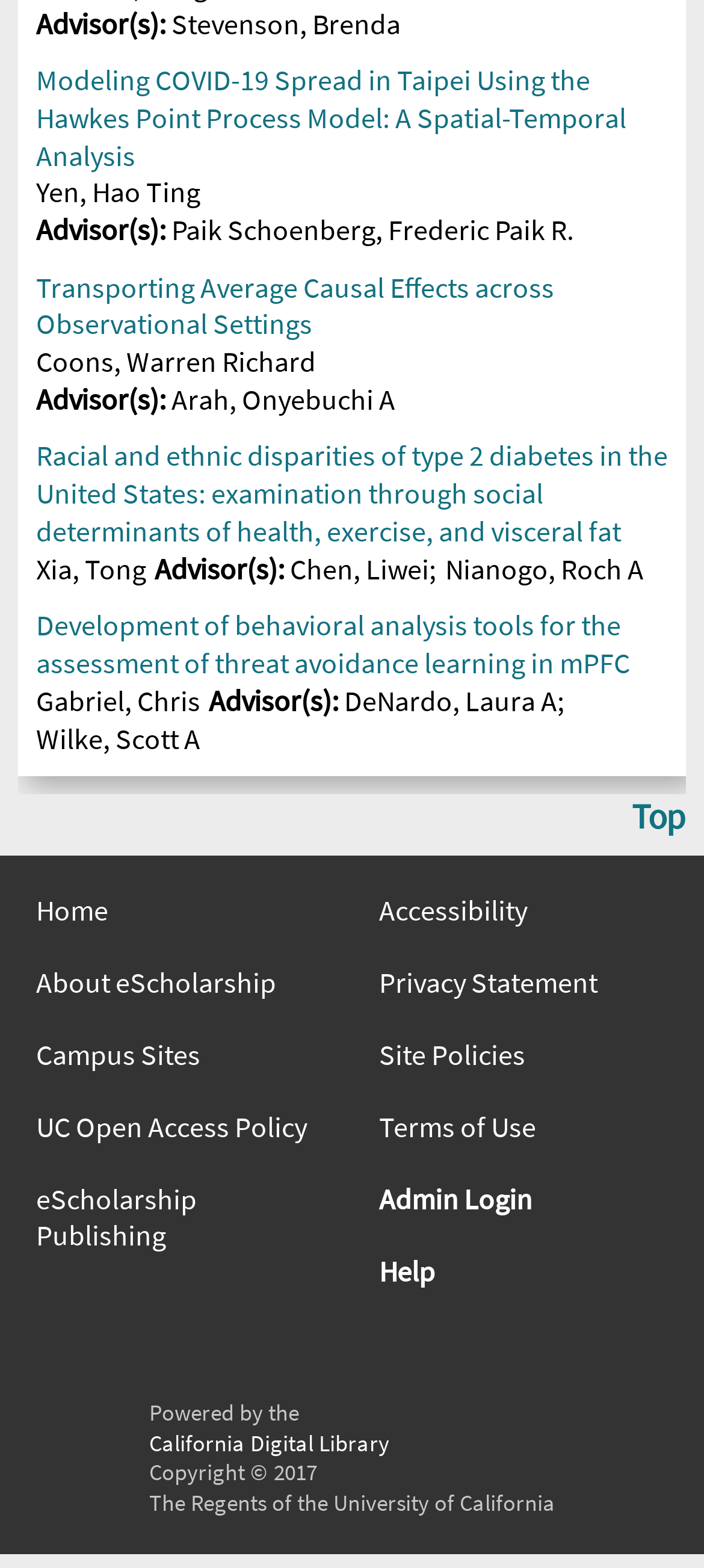Identify the bounding box for the given UI element using the description provided. Coordinates should be in the format (top-left x, top-left y, bottom-right x, bottom-right y) and must be between 0 and 1. Here is the description: Nianogo, Roch A

[0.632, 0.451, 0.914, 0.474]